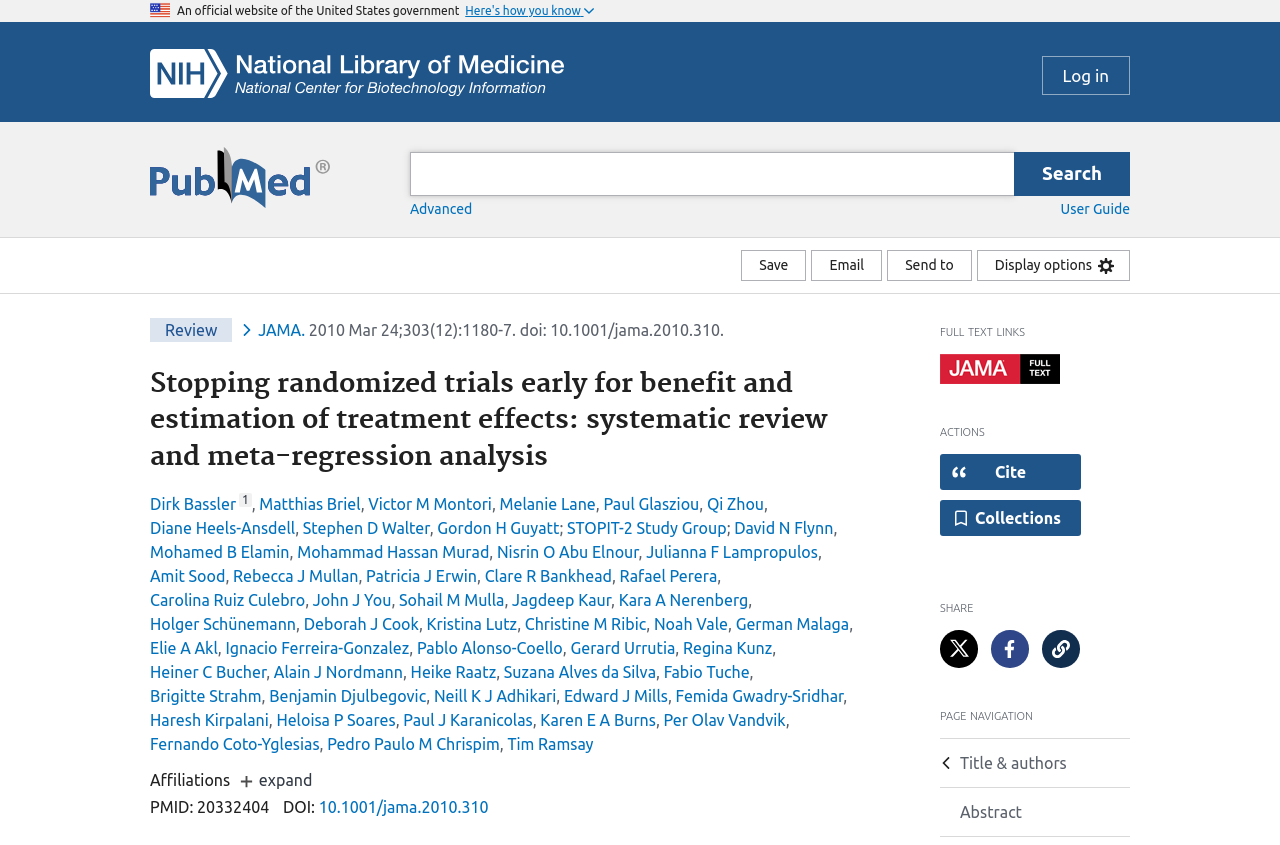Determine the bounding box coordinates for the region that must be clicked to execute the following instruction: "Save the article".

[0.579, 0.296, 0.63, 0.333]